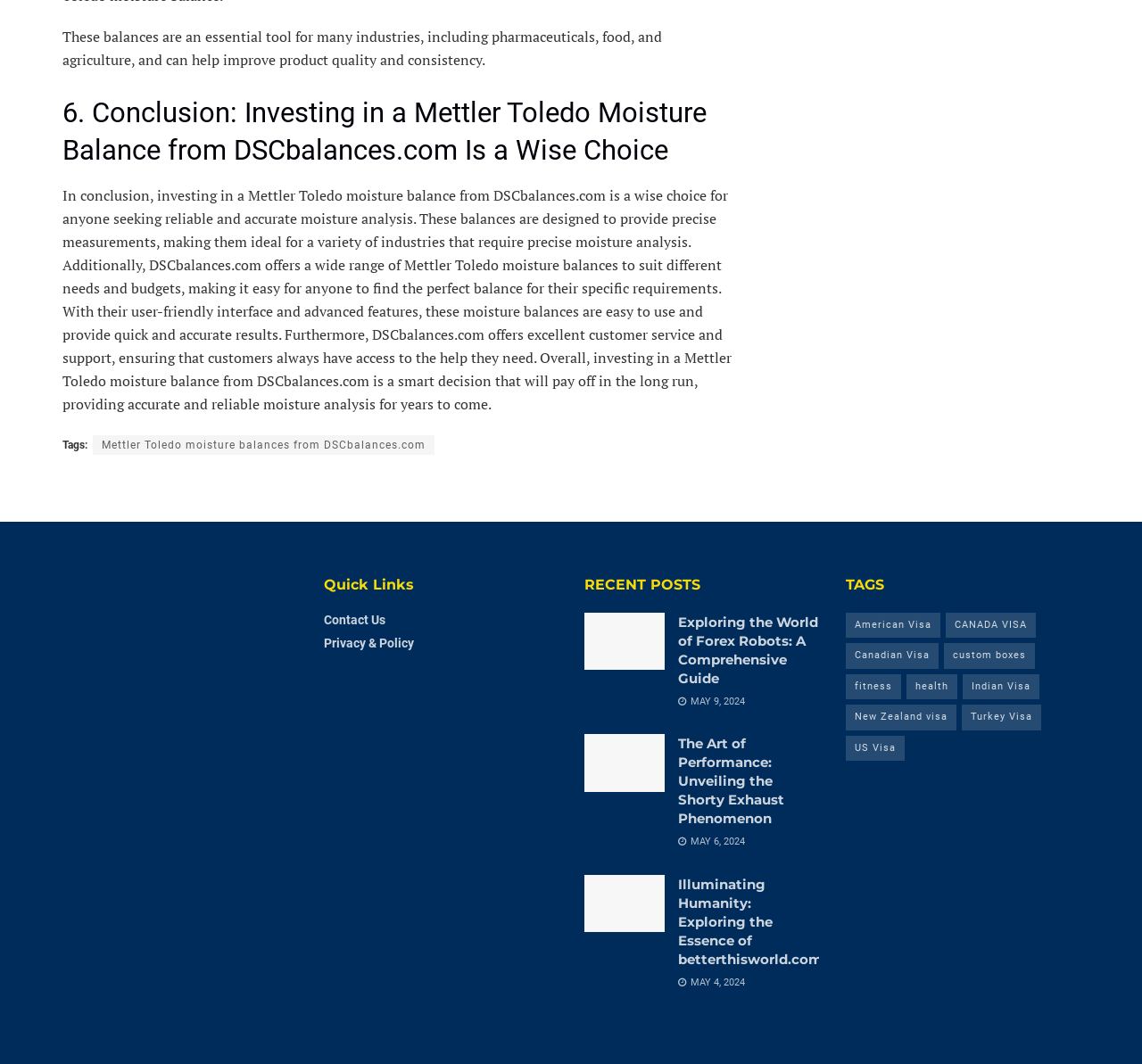Based on the image, please elaborate on the answer to the following question:
How many recent posts are listed?

The number of recent posts can be determined by counting the links under the 'RECENT POSTS' heading, which are 'forex robot', 'Radiant Cycles', and 'betterthisworld.com'.